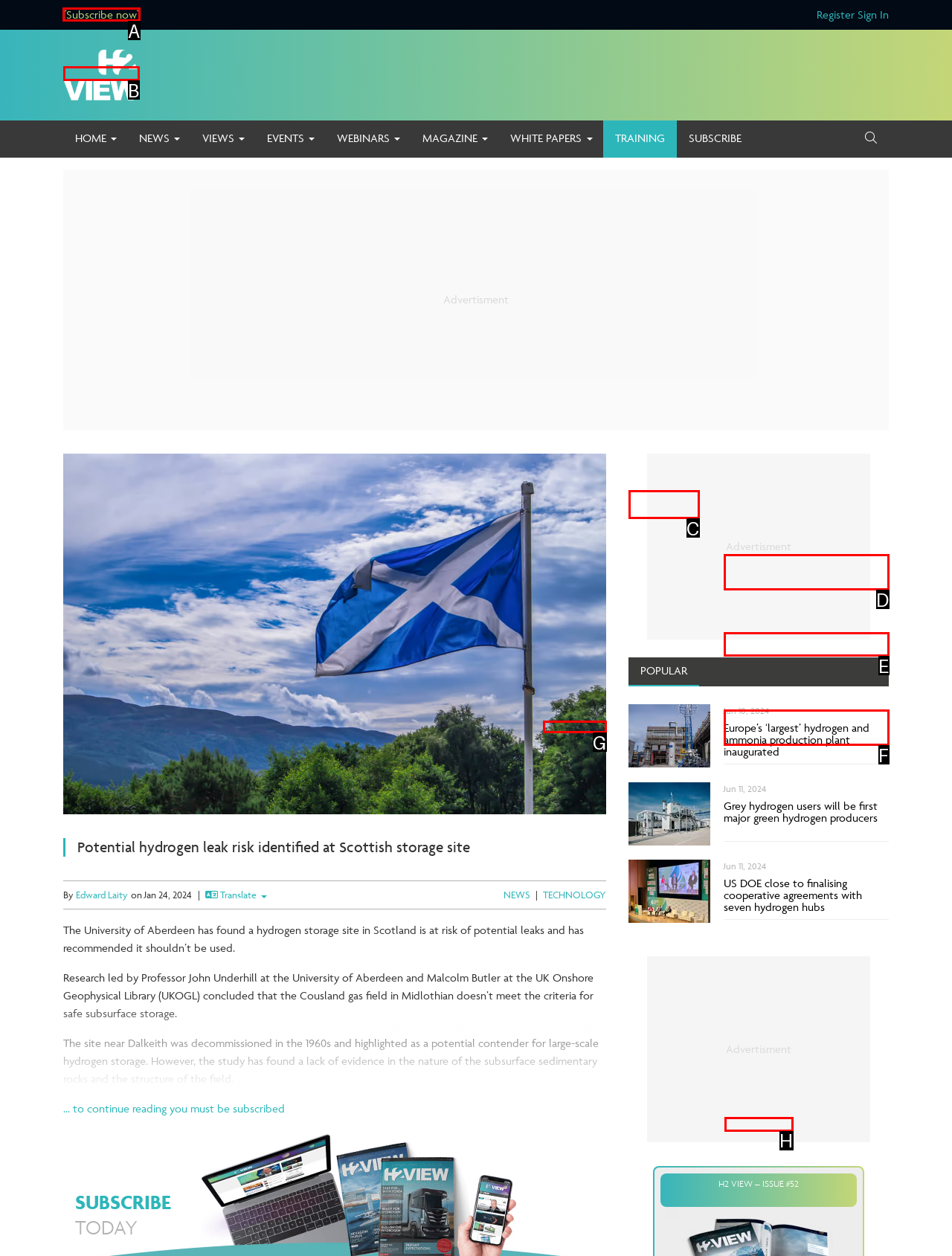Select the letter of the element you need to click to complete this task: Click on the 'Subscribe now' link
Answer using the letter from the specified choices.

A